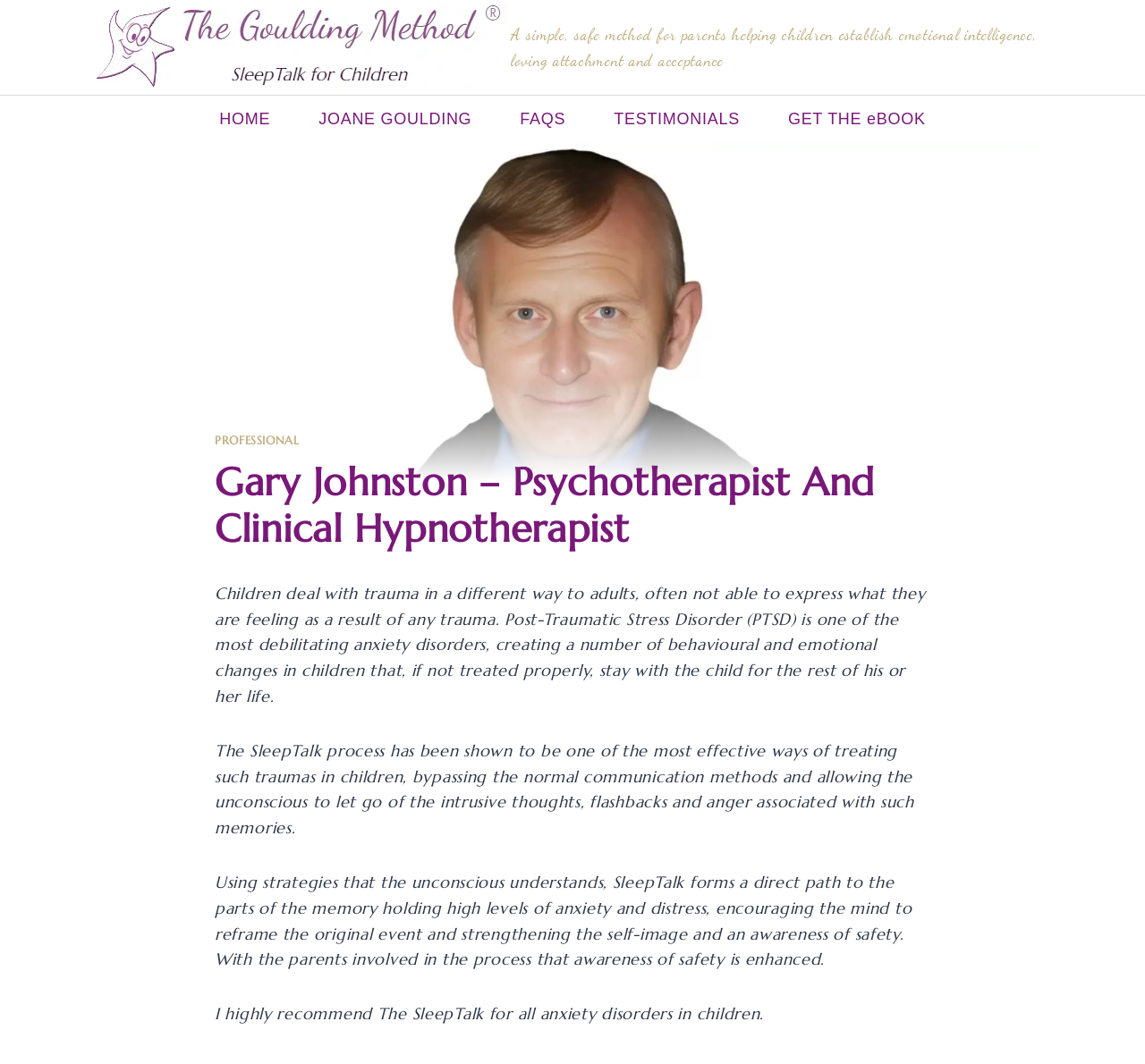What is the anxiety disorder mentioned on the webpage?
Answer the question with a detailed and thorough explanation.

The webpage mentions that children deal with trauma in a different way to adults, and Post-Traumatic Stress Disorder (PTSD) is one of the most debilitating anxiety disorders that can affect children. This information is present in the static text on the webpage.